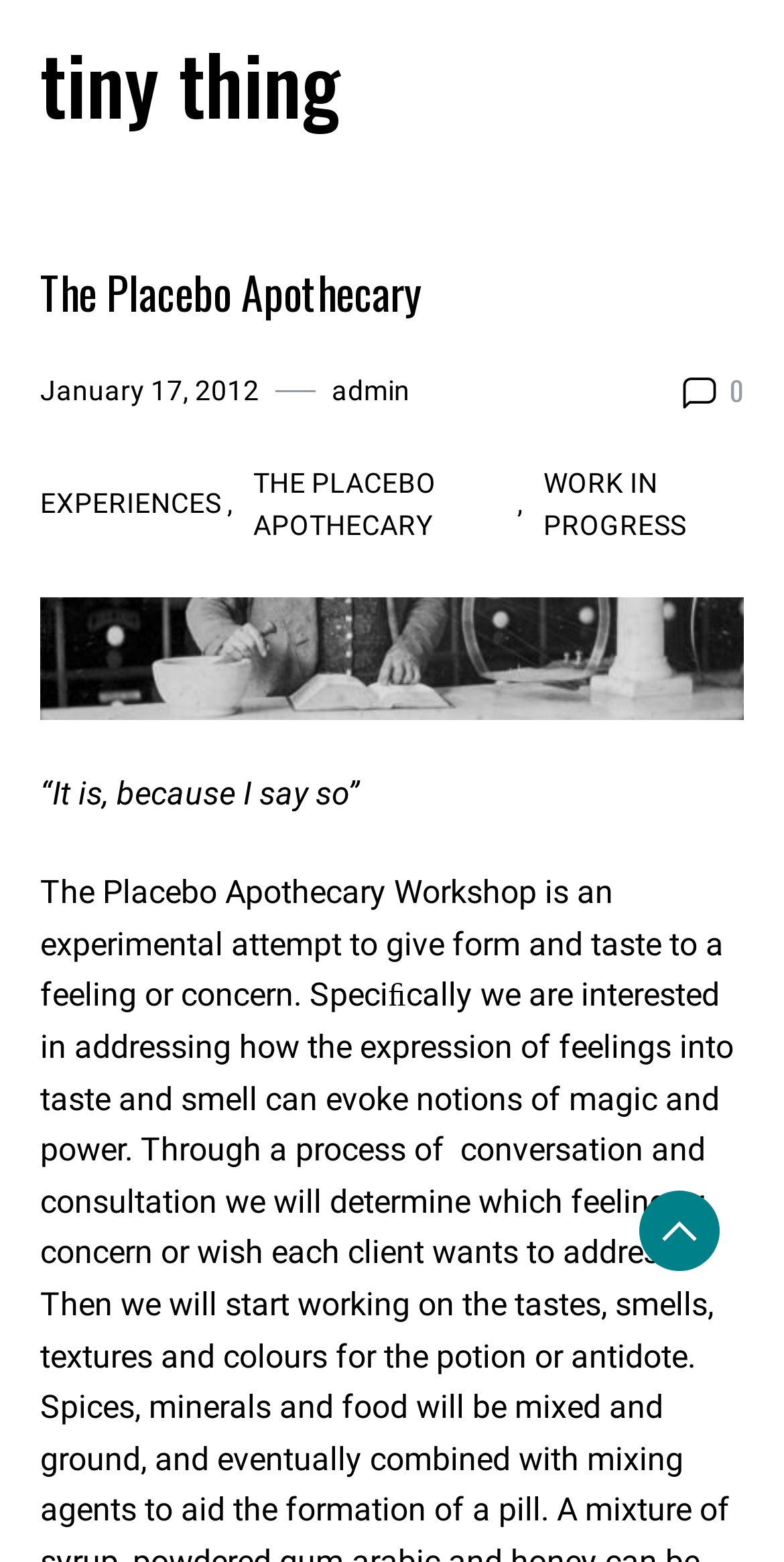Ascertain the bounding box coordinates for the UI element detailed here: "aria-label="Share on Twitter"". The coordinates should be provided as [left, top, right, bottom] with each value being a float between 0 and 1.

None